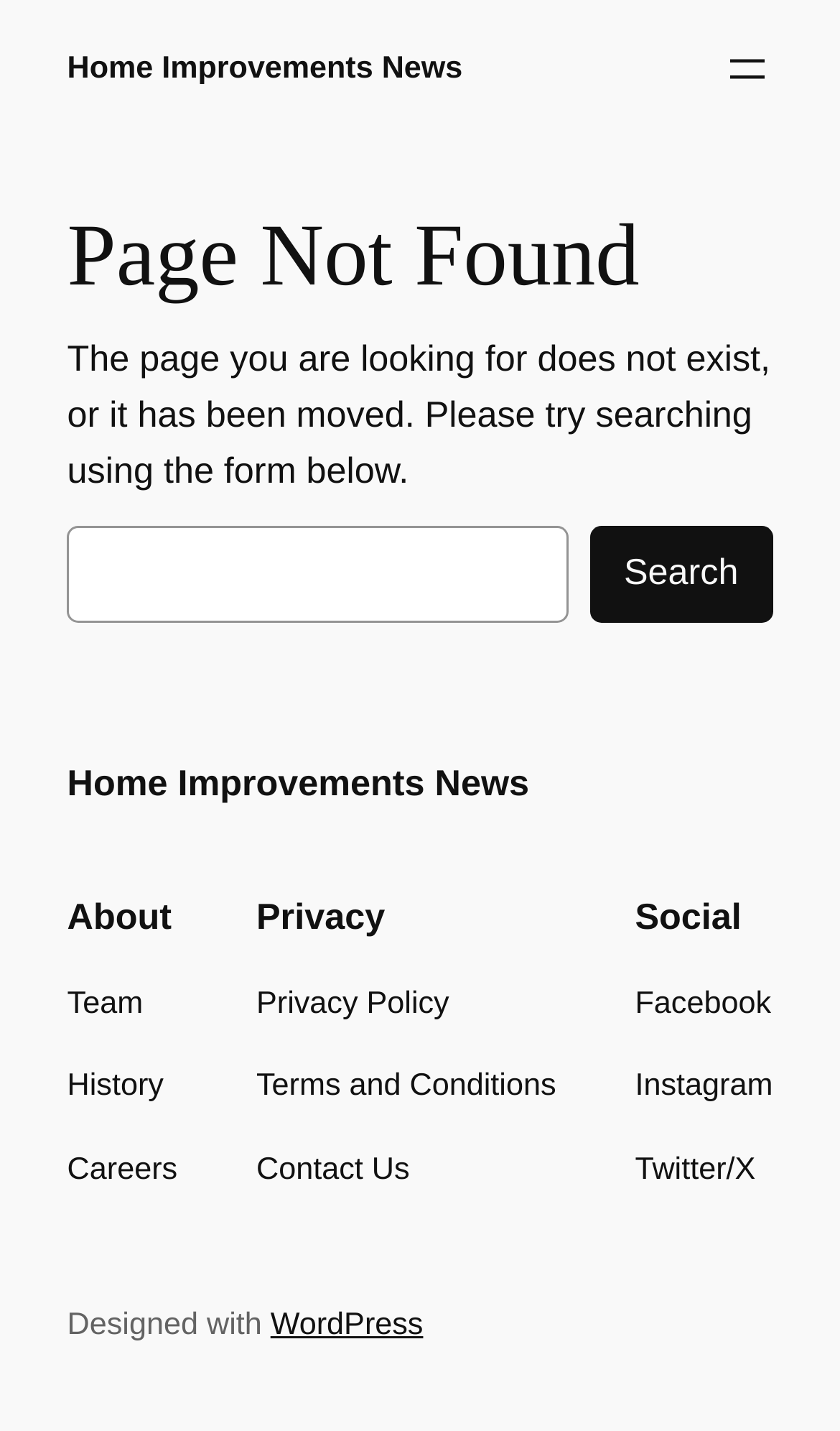Bounding box coordinates are given in the format (top-left x, top-left y, bottom-right x, bottom-right y). All values should be floating point numbers between 0 and 1. Provide the bounding box coordinate for the UI element described as: Terms and Conditions

[0.305, 0.743, 0.662, 0.777]